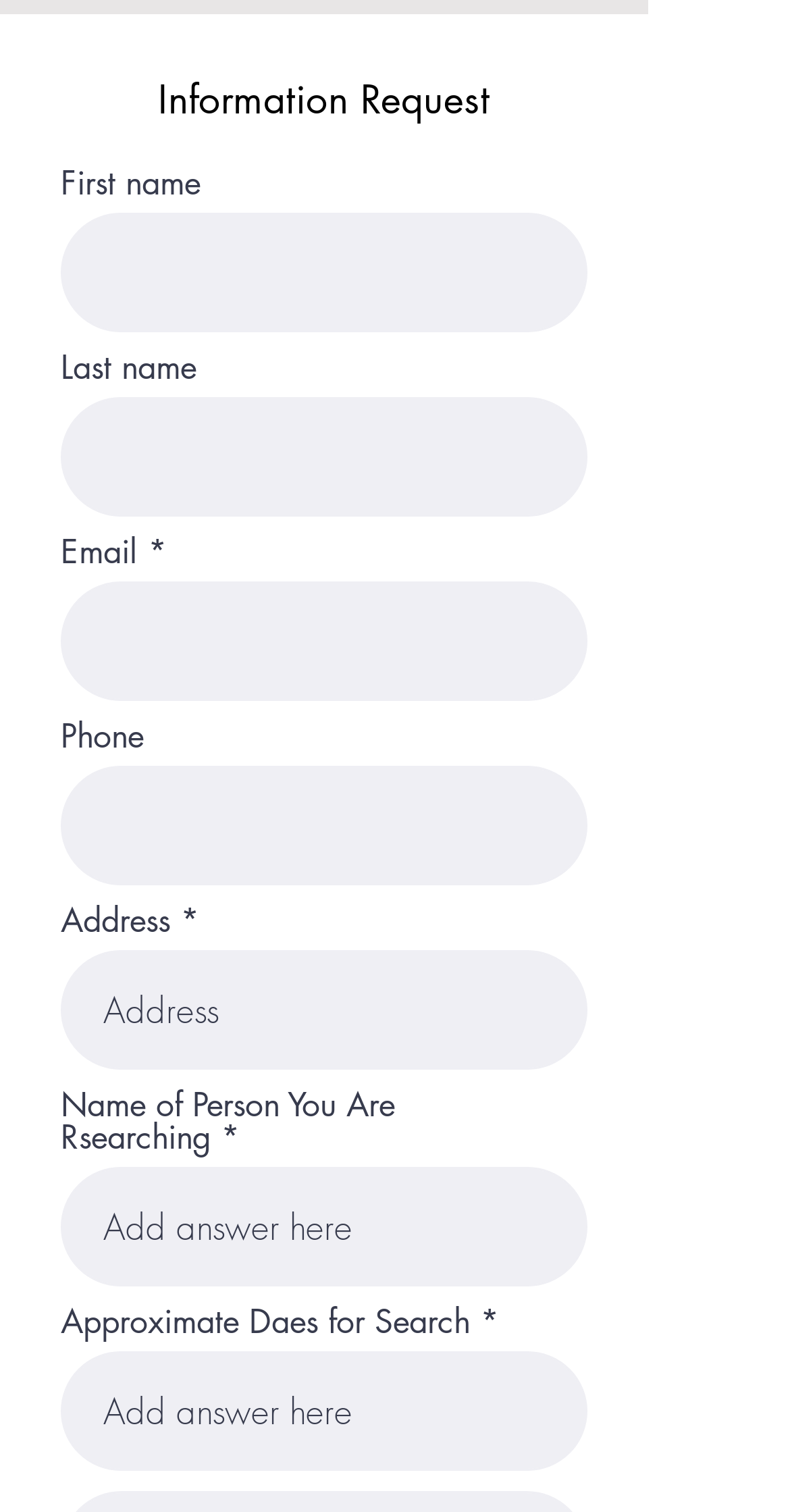Provide the bounding box coordinates of the HTML element described by the text: "name="first-name" placeholder=""".

[0.077, 0.141, 0.744, 0.22]